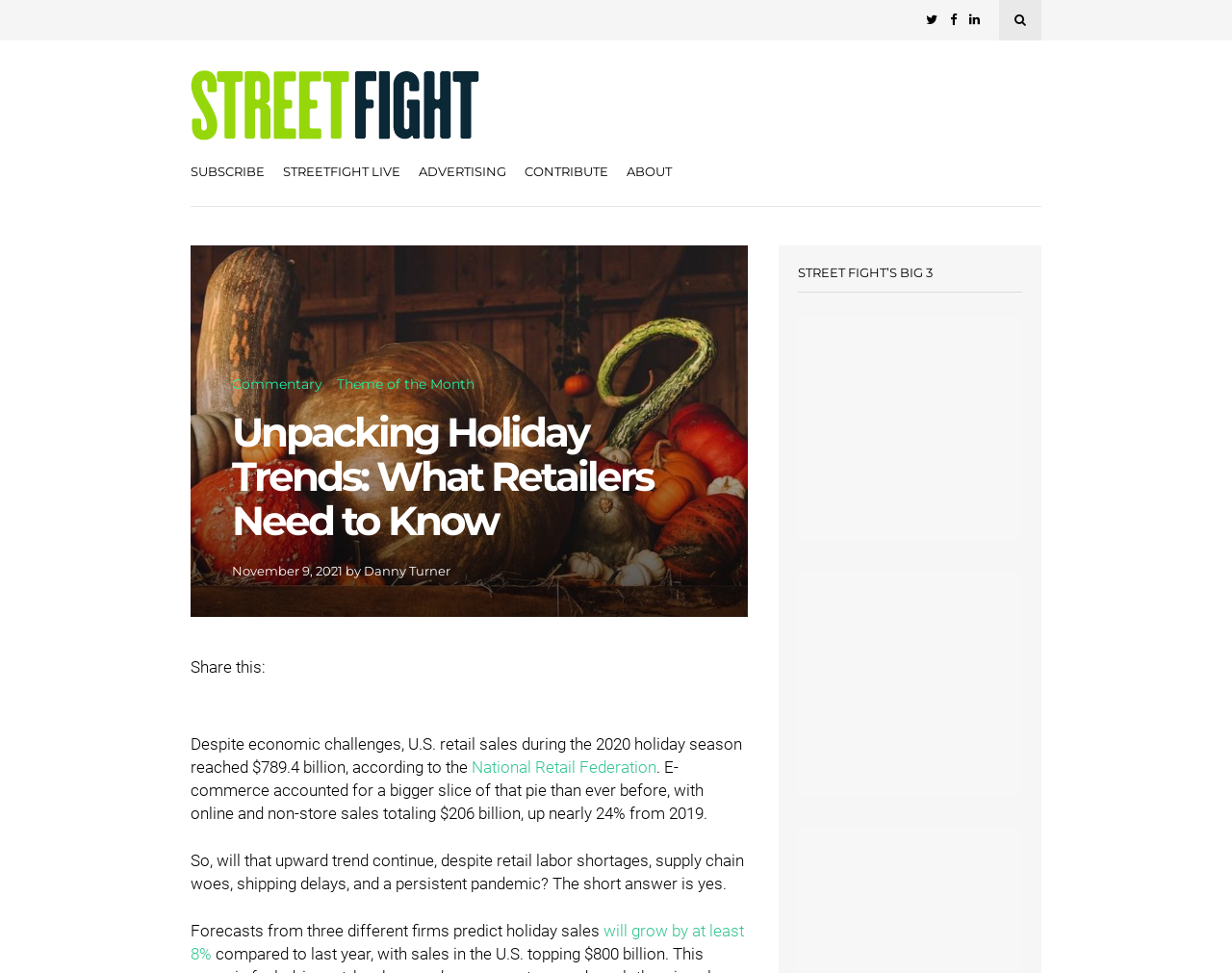Bounding box coordinates are given in the format (top-left x, top-left y, bottom-right x, bottom-right y). All values should be floating point numbers between 0 and 1. Provide the bounding box coordinate for the UI element described as: National Retail Federation

[0.38, 0.778, 0.533, 0.798]